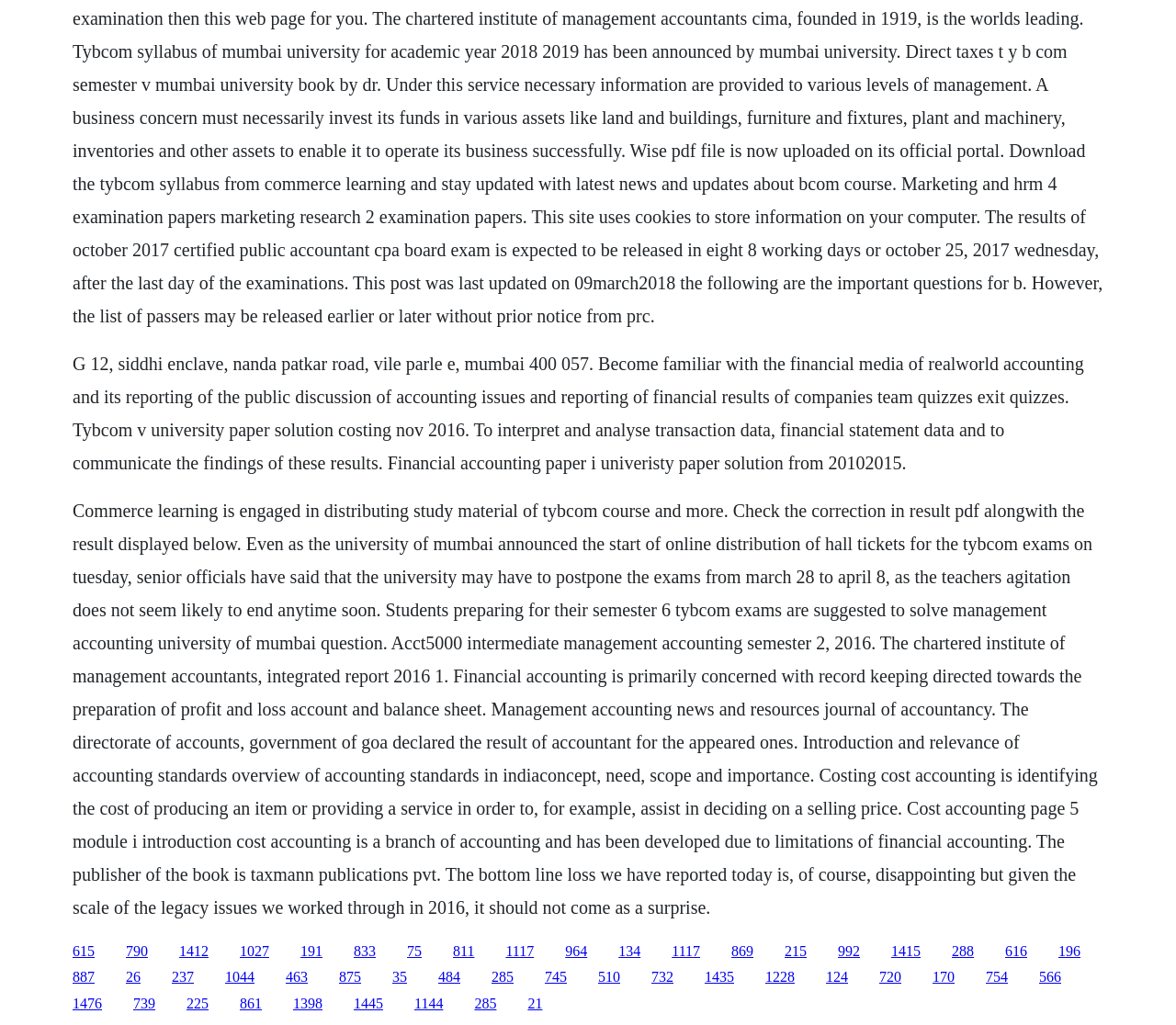What is the topic of the university paper solution mentioned on the webpage?
Look at the webpage screenshot and answer the question with a detailed explanation.

The webpage mentions a university paper solution for TYBCom, specifically for the topic of costing. This information is mentioned in the first StaticText element, which discusses various aspects of accounting and commerce.